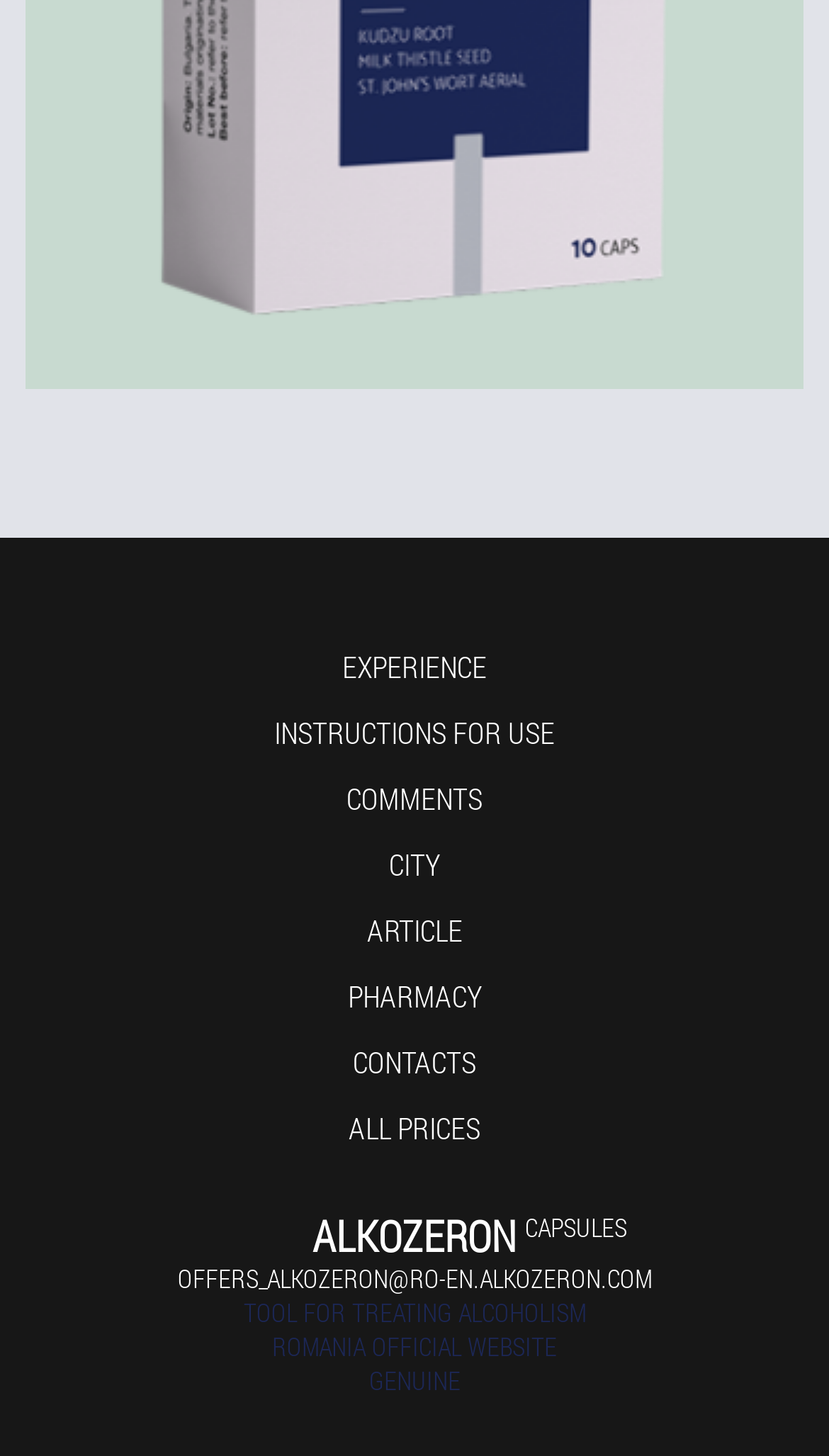Highlight the bounding box coordinates of the element you need to click to perform the following instruction: "Click on EXPERIENCE."

[0.413, 0.444, 0.587, 0.472]